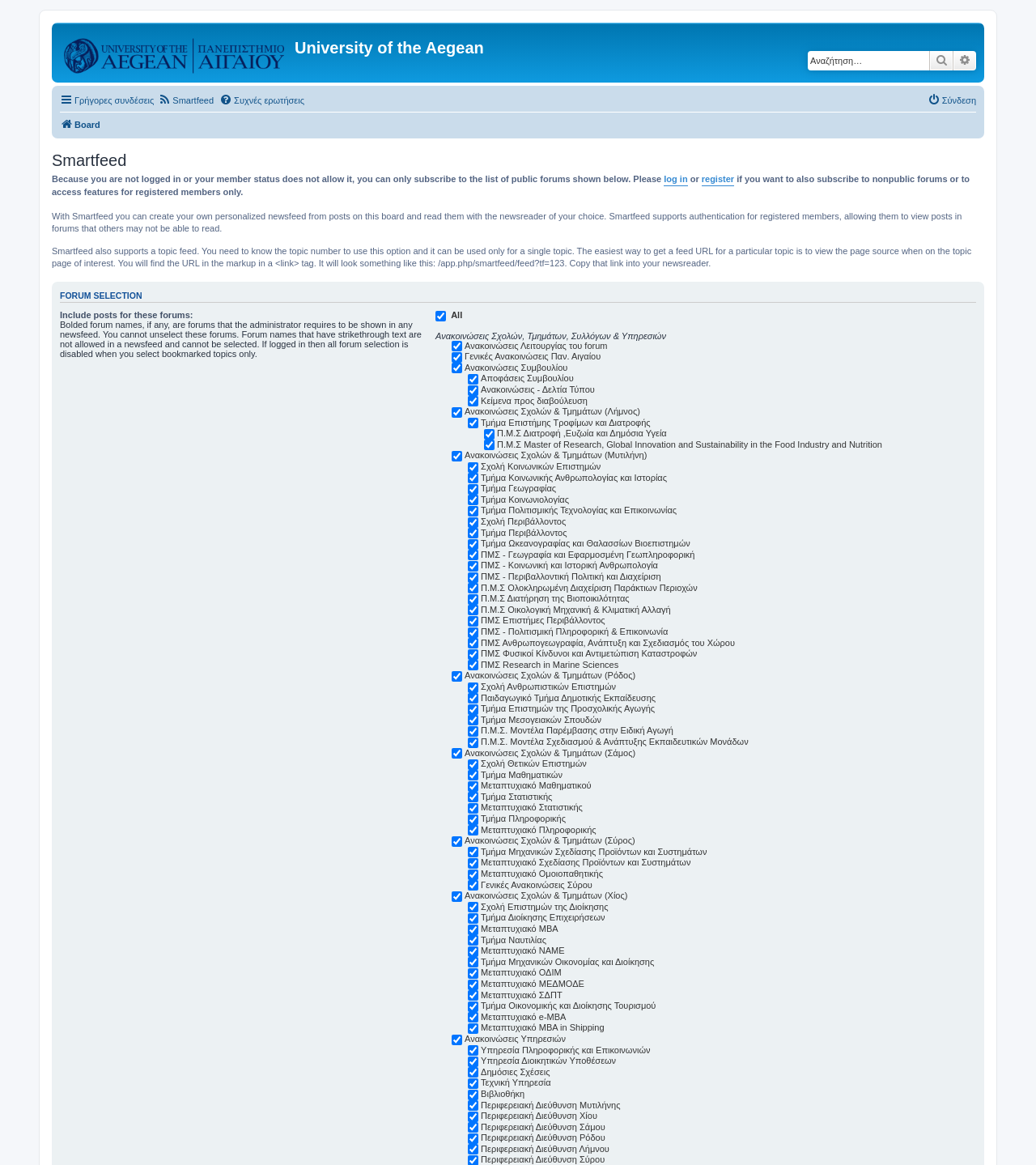What is the name of the university?
Please give a detailed and thorough answer to the question, covering all relevant points.

The name of the university can be found in the heading element at the top of the webpage, which reads 'University of the Aegean'.